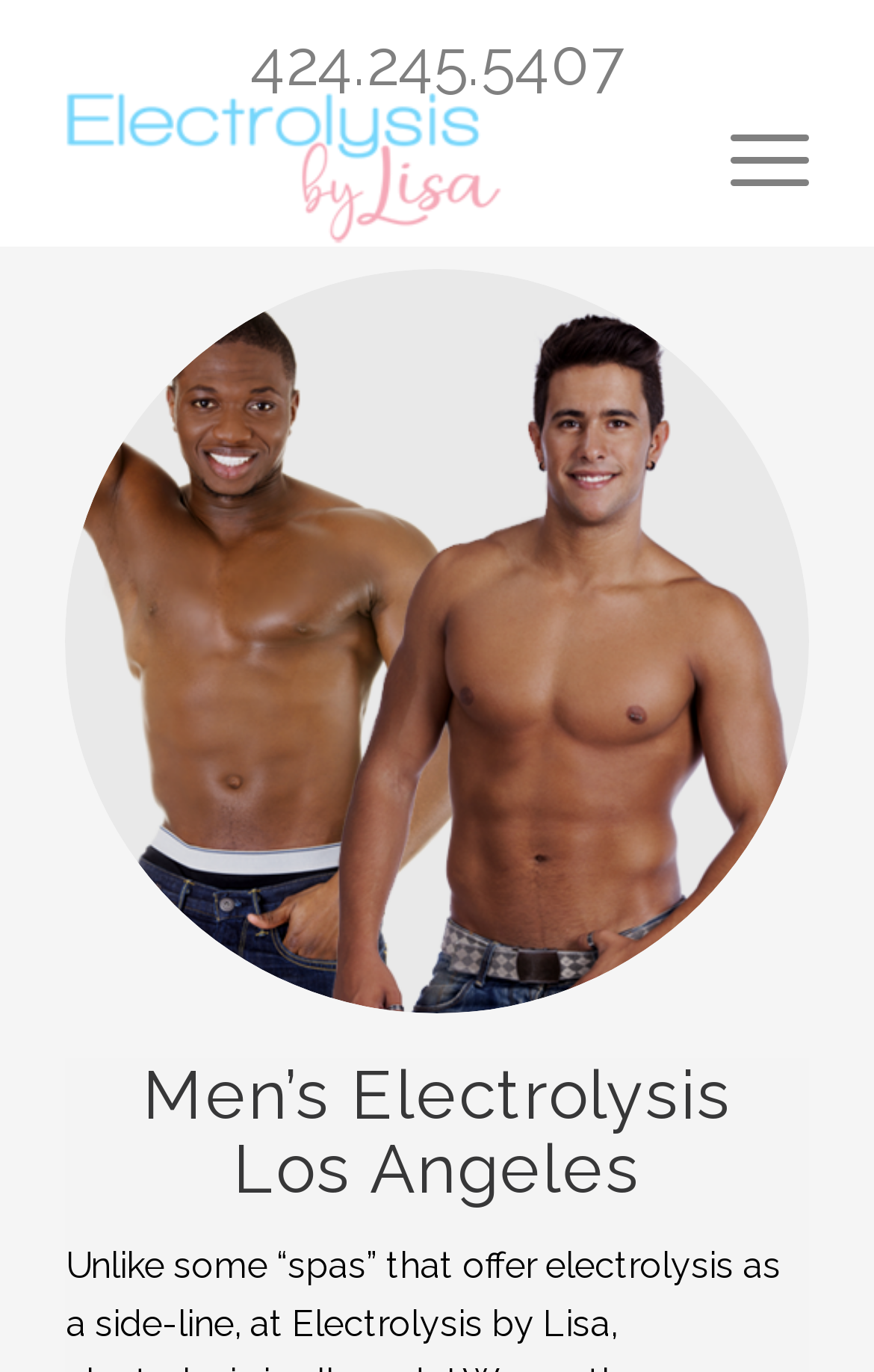Answer the following query concisely with a single word or phrase:
What is the main topic of the webpage?

Men's Electrolysis